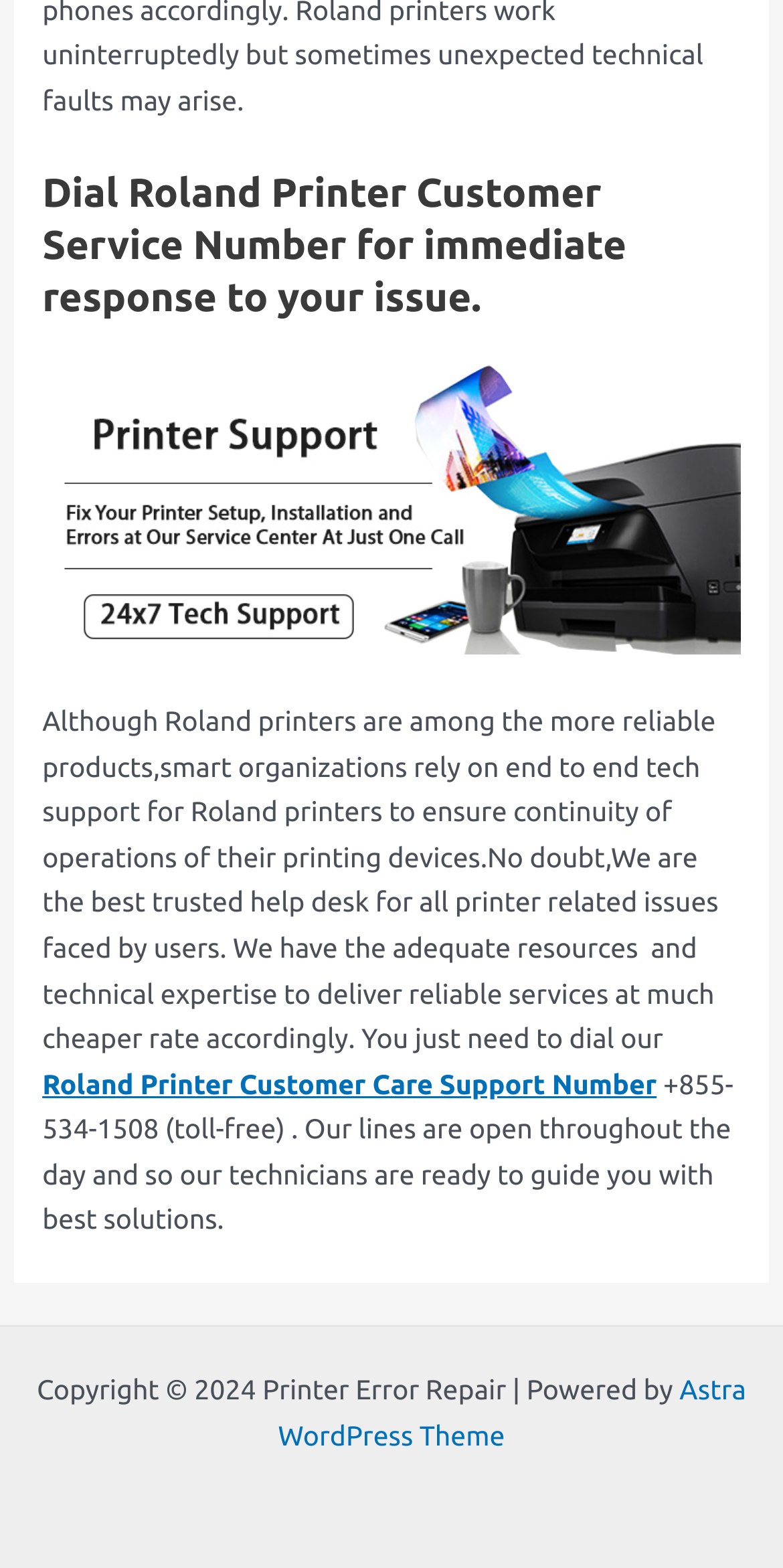What is the name of the company providing tech support?
Using the picture, provide a one-word or short phrase answer.

Printer Error Repair